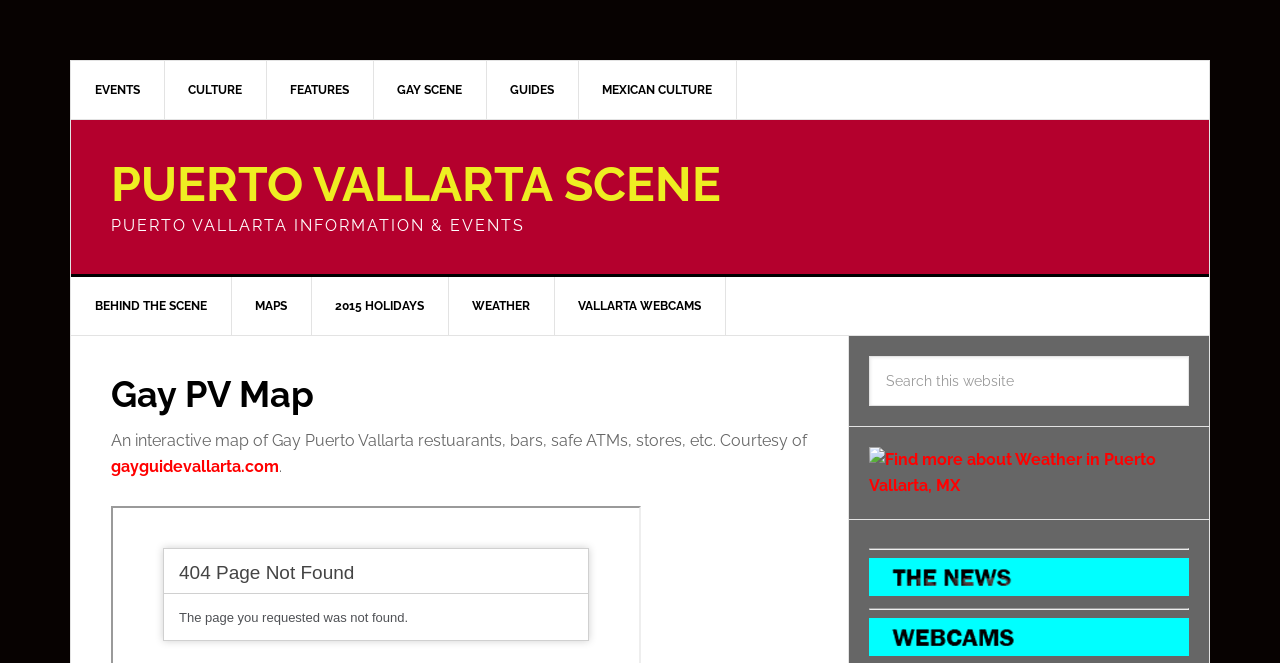Please determine the bounding box coordinates, formatted as (top-left x, top-left y, bottom-right x, bottom-right y), with all values as floating point numbers between 0 and 1. Identify the bounding box of the region described as: Cambridge University Press

None